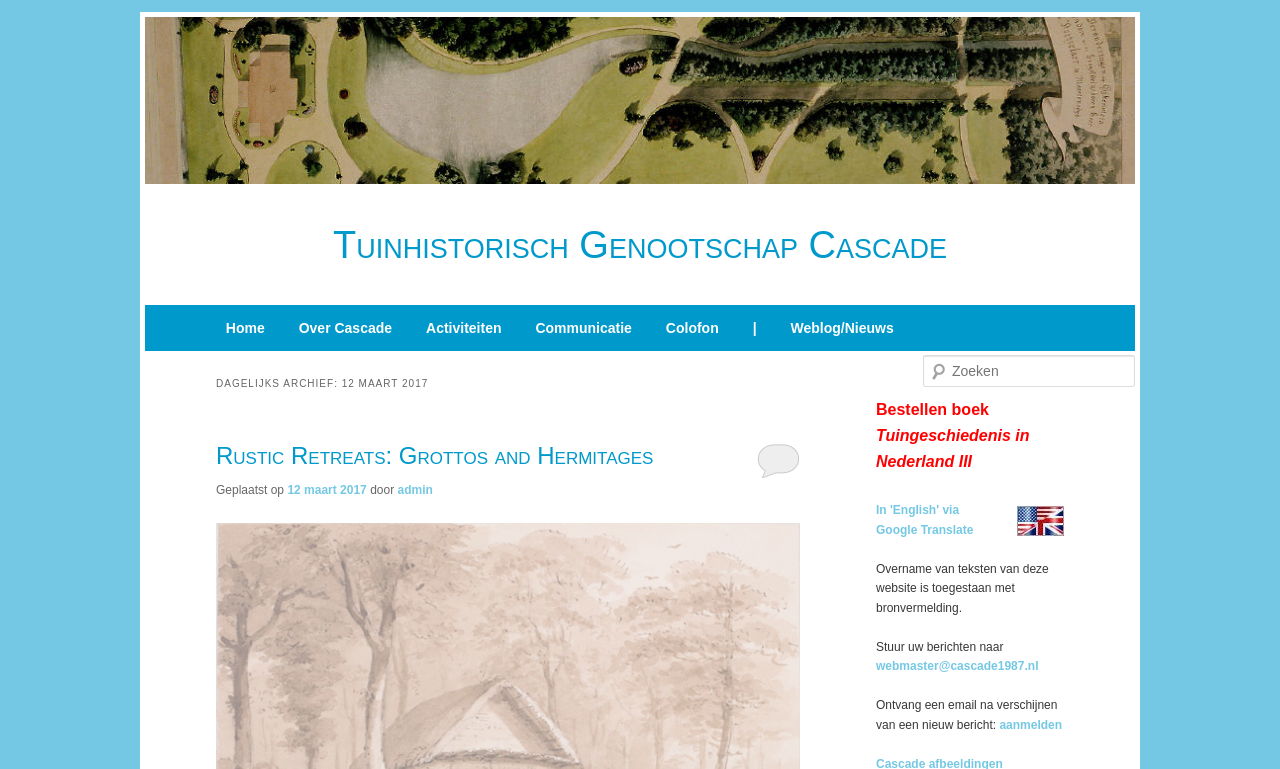Locate the UI element that matches the description Click to enlarge in the webpage screenshot. Return the bounding box coordinates in the format (top-left x, top-left y, bottom-right x, bottom-right y), with values ranging from 0 to 1.

None